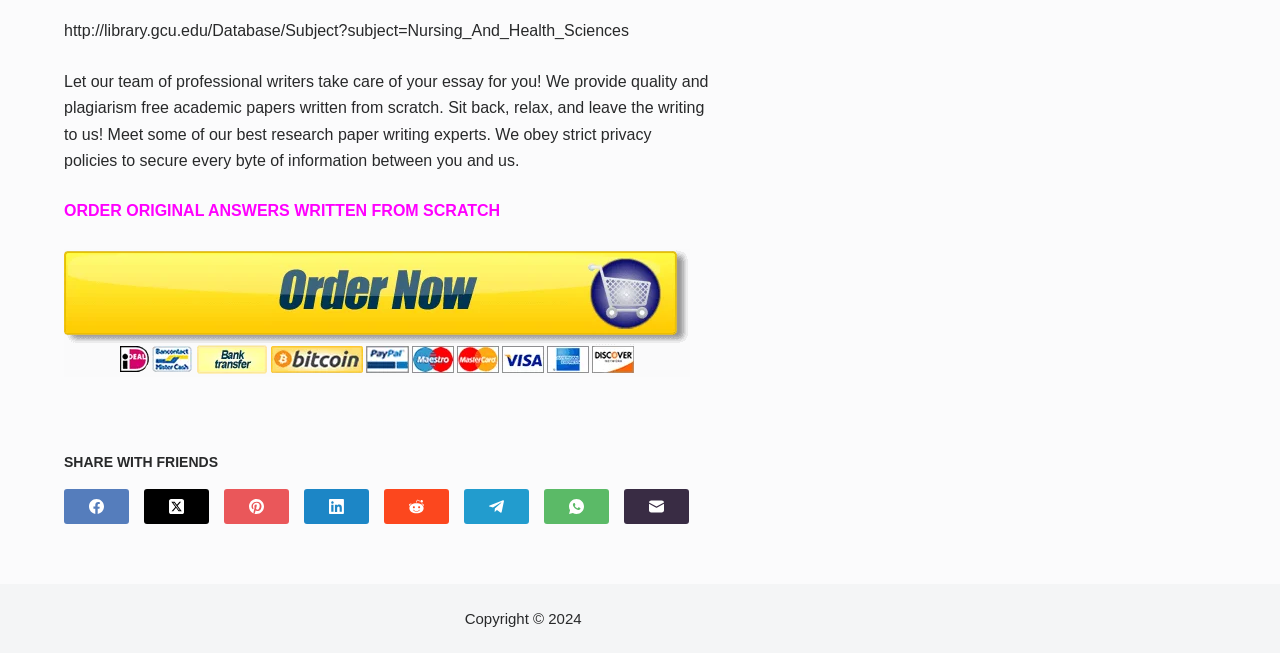Please locate the bounding box coordinates of the element that needs to be clicked to achieve the following instruction: "check the copyright information". The coordinates should be four float numbers between 0 and 1, i.e., [left, top, right, bottom].

[0.363, 0.934, 0.454, 0.96]